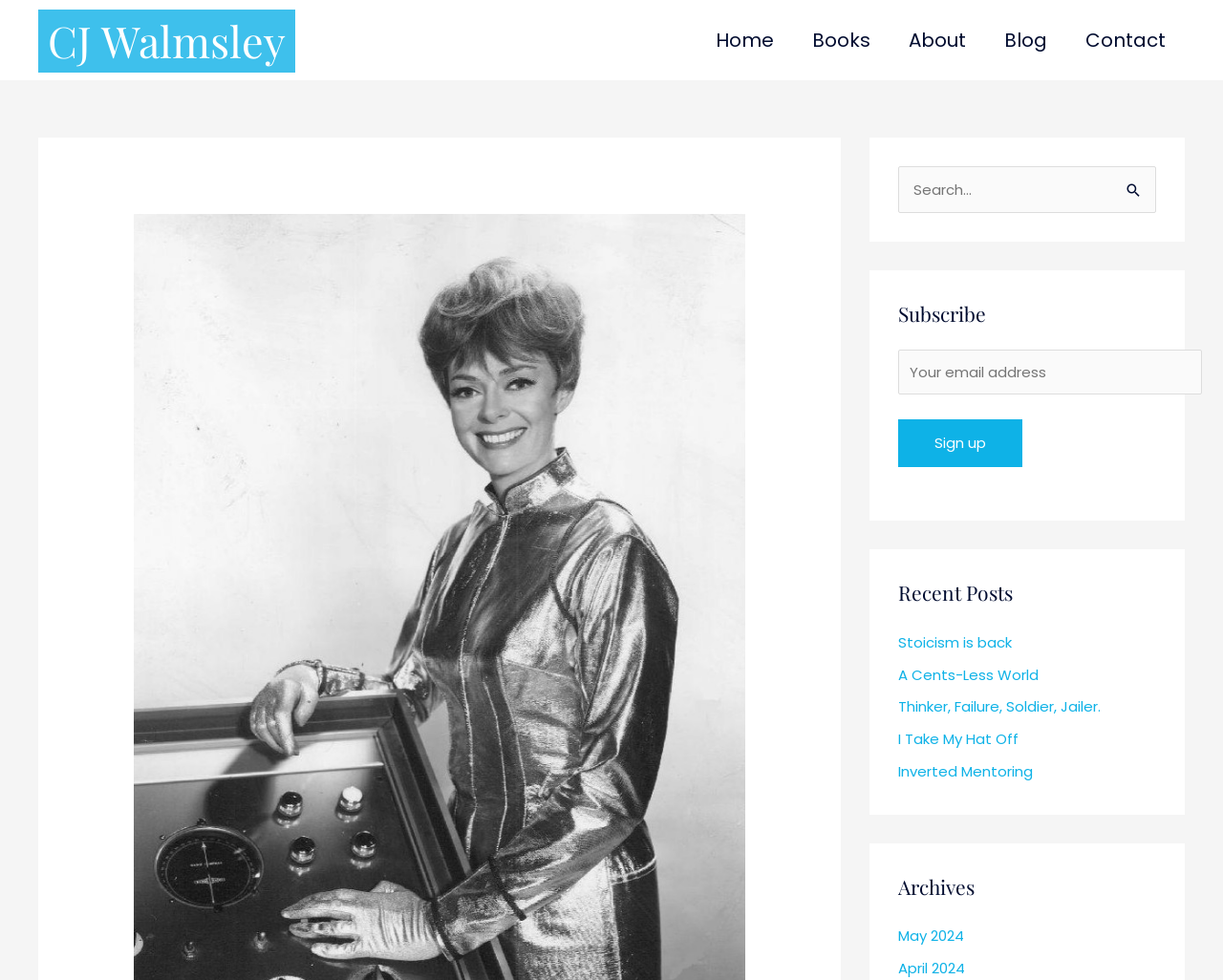Find the bounding box coordinates of the clickable area that will achieve the following instruction: "Subscribe with your email".

[0.734, 0.356, 0.982, 0.403]